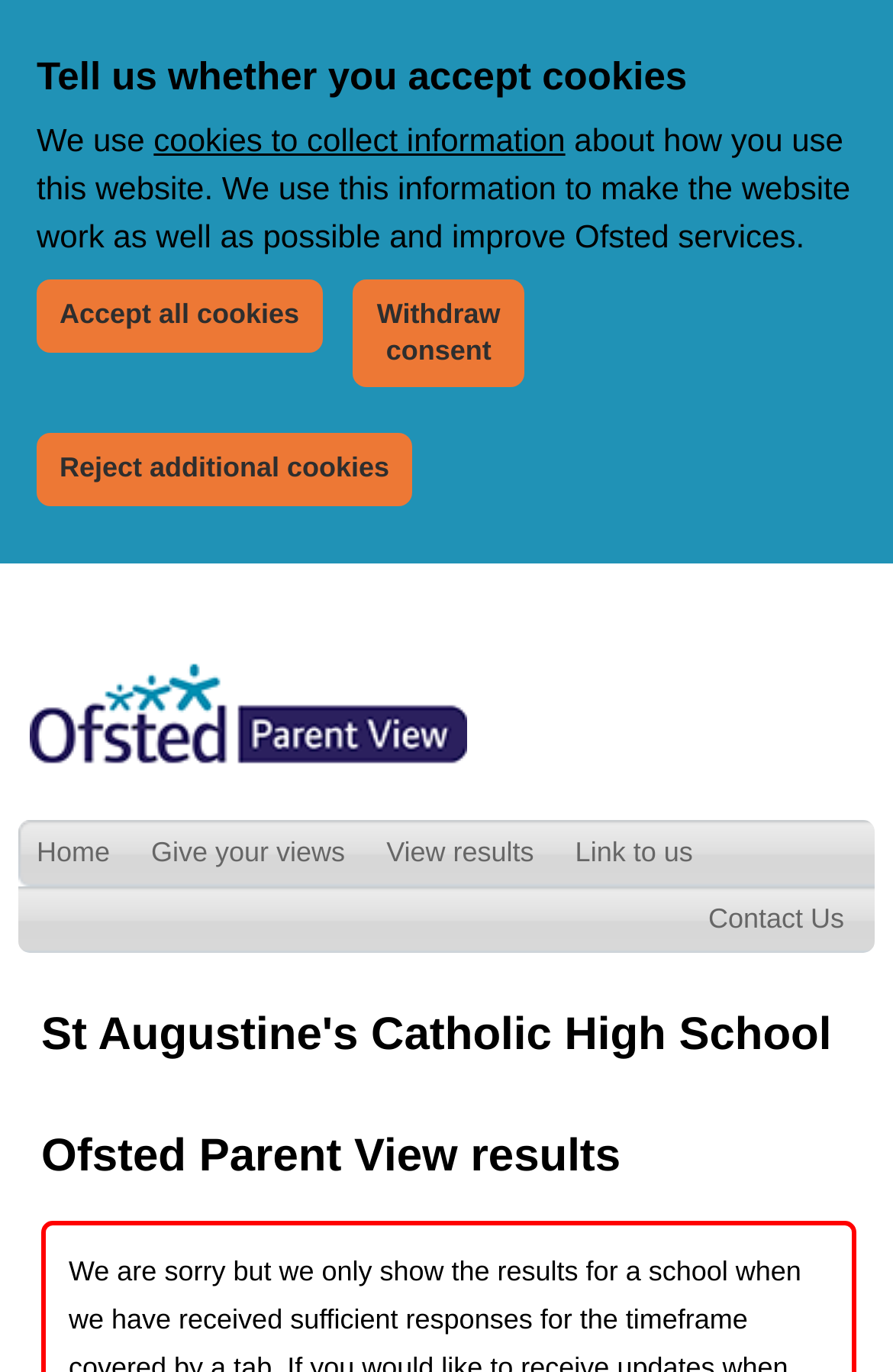What is the name of the school?
Please provide a comprehensive answer based on the visual information in the image.

I determined the answer by looking at the heading element with the text 'St Augustine's Catholic High School' which is a prominent element on the webpage, indicating that it is the name of the school.